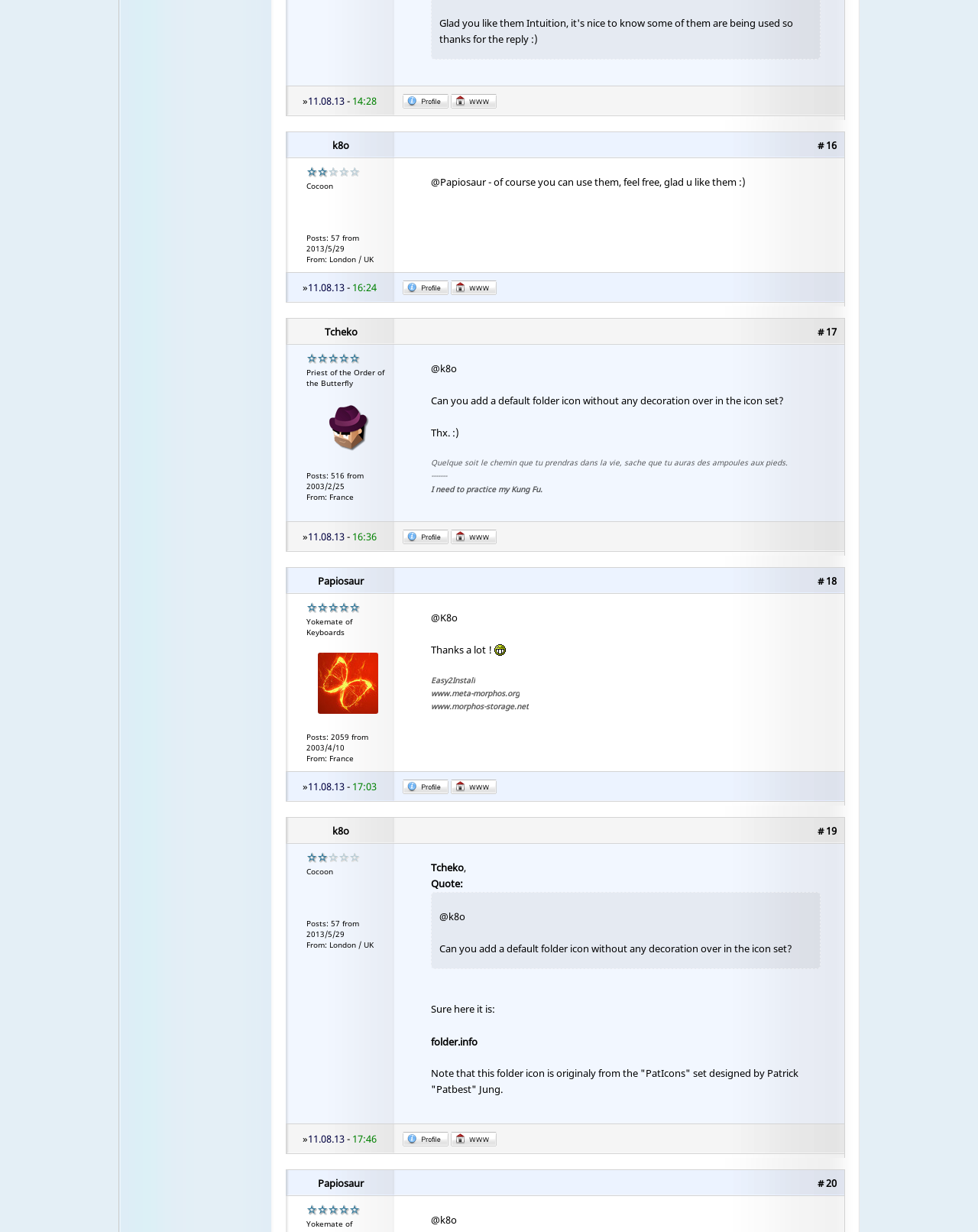Provide the bounding box coordinates of the area you need to click to execute the following instruction: "Check user information".

[0.313, 0.189, 0.367, 0.206]